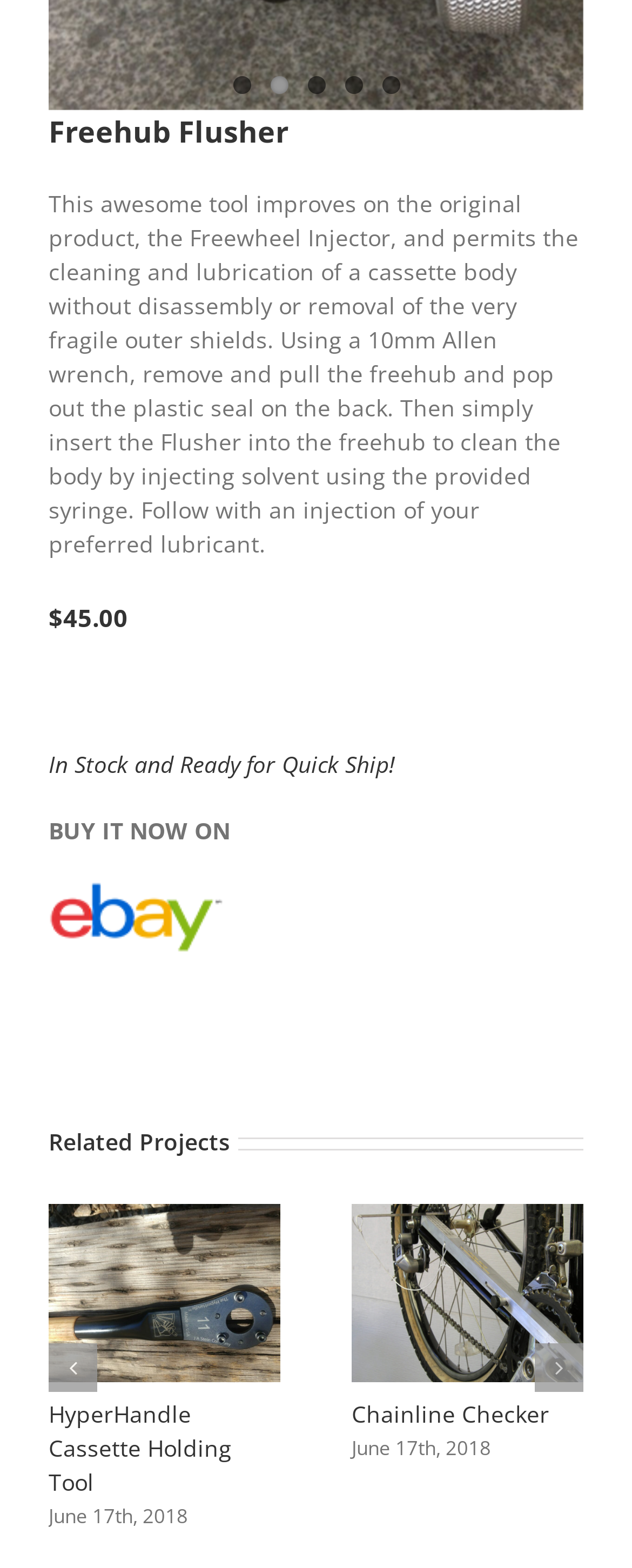Locate the bounding box coordinates of the element's region that should be clicked to carry out the following instruction: "Go to the previous slide". The coordinates need to be four float numbers between 0 and 1, i.e., [left, top, right, bottom].

[0.077, 0.857, 0.154, 0.888]